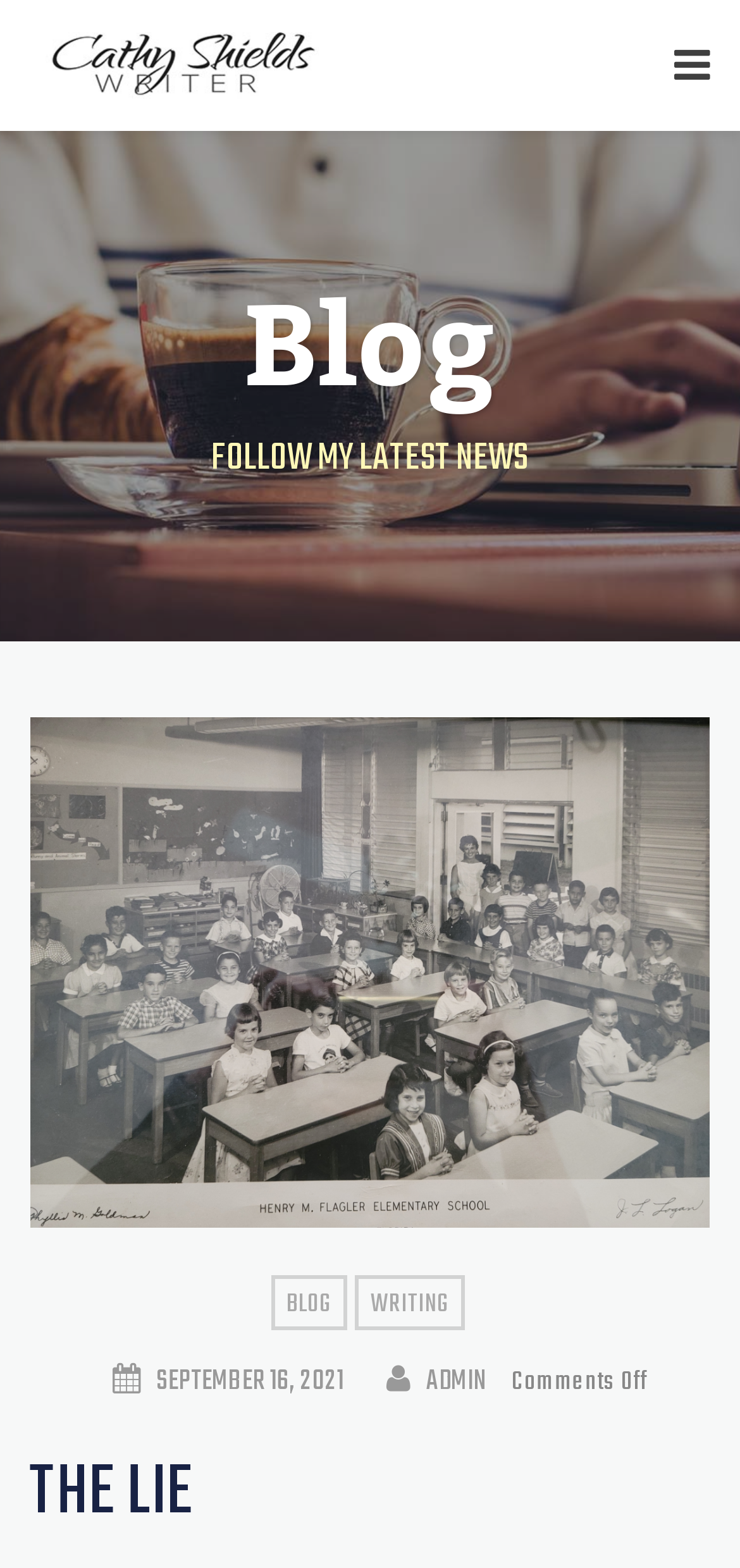What is the author's name?
Carefully analyze the image and provide a thorough answer to the question.

The author's name can be found in the heading element at the top of the page, which contains a link with the text 'Cathy Shields' and an image with the same name.